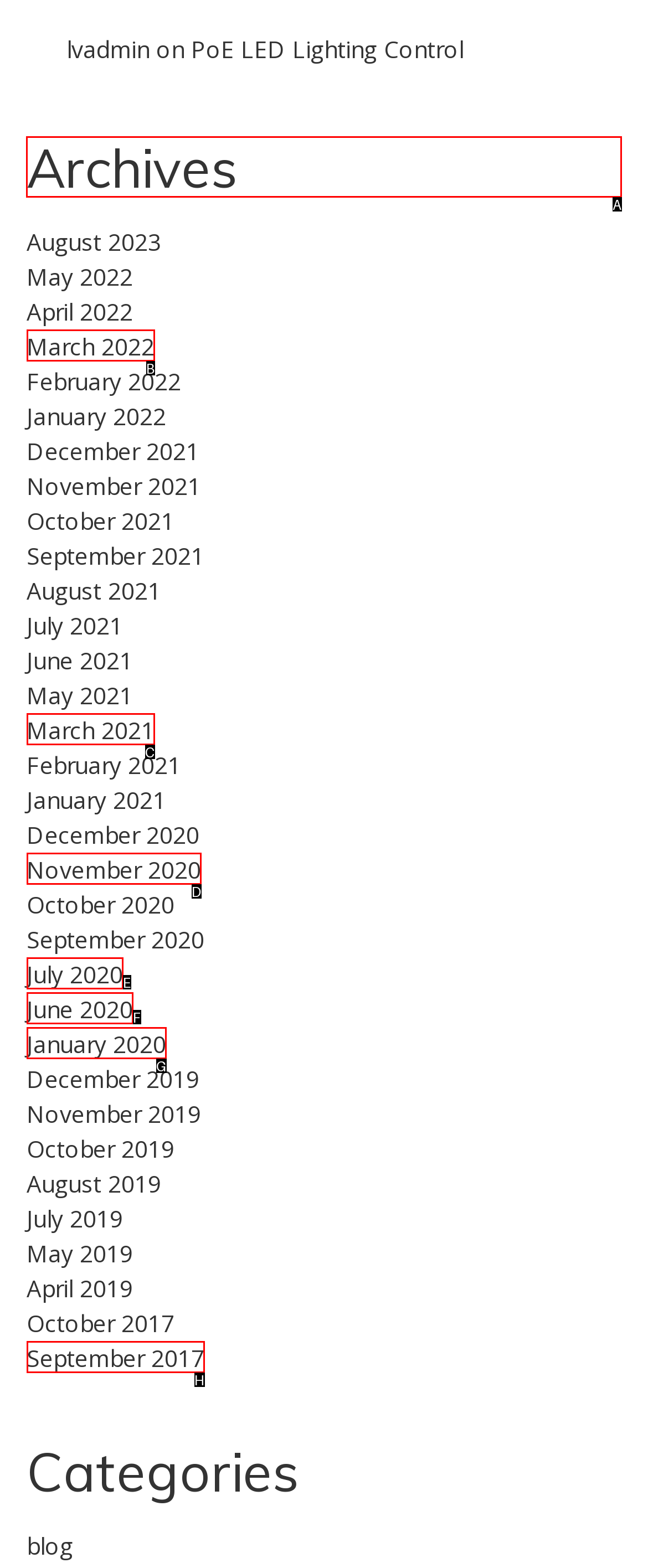Select the option I need to click to accomplish this task: view archives
Provide the letter of the selected choice from the given options.

A